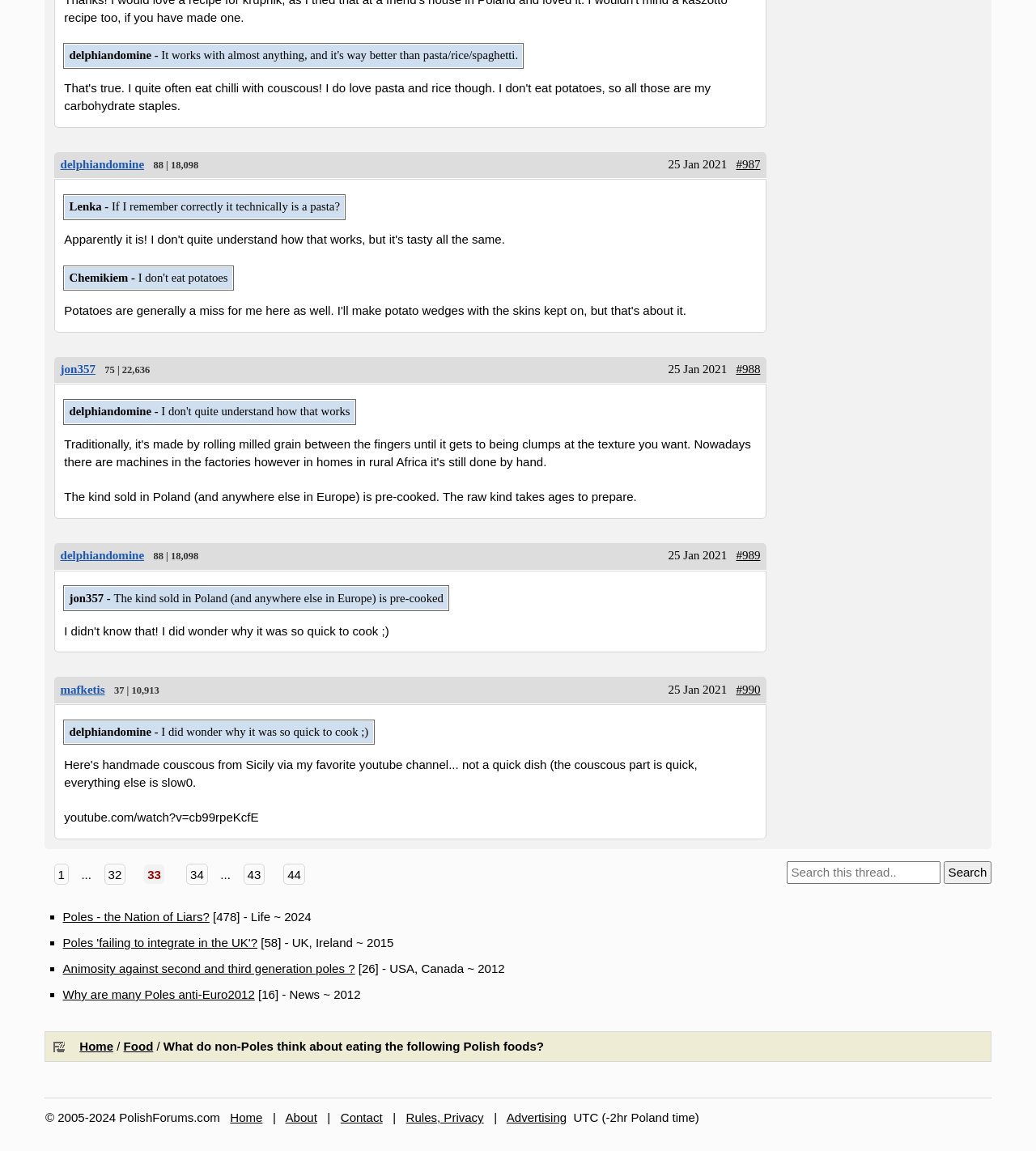Please answer the following question using a single word or phrase: How many links are available on the pagination section?

7